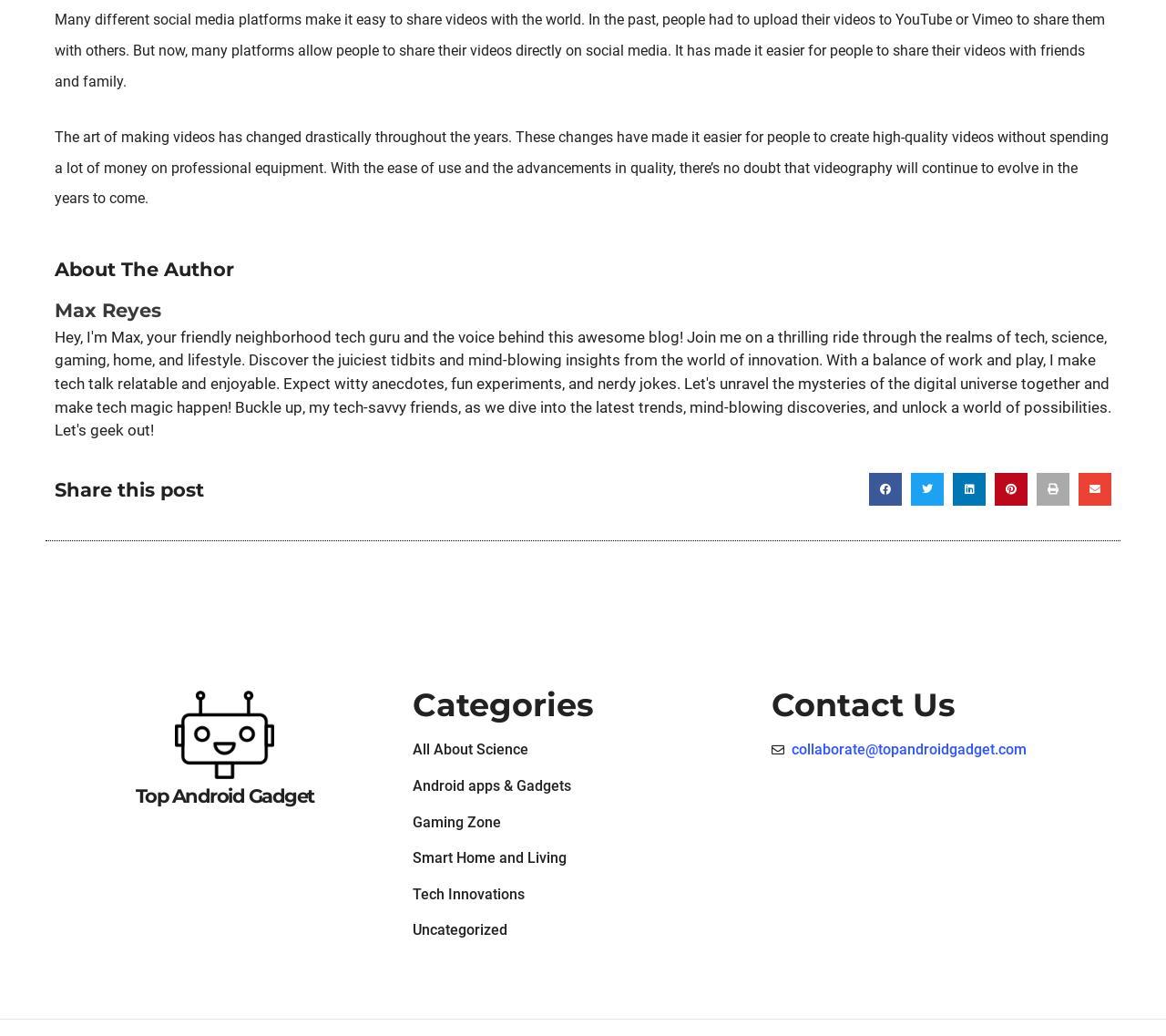Based on the image, provide a detailed response to the question:
Who is the author of the article?

The author's name can be found in the heading element with the text 'Max Reyes', which is located below the 'About The Author' heading.